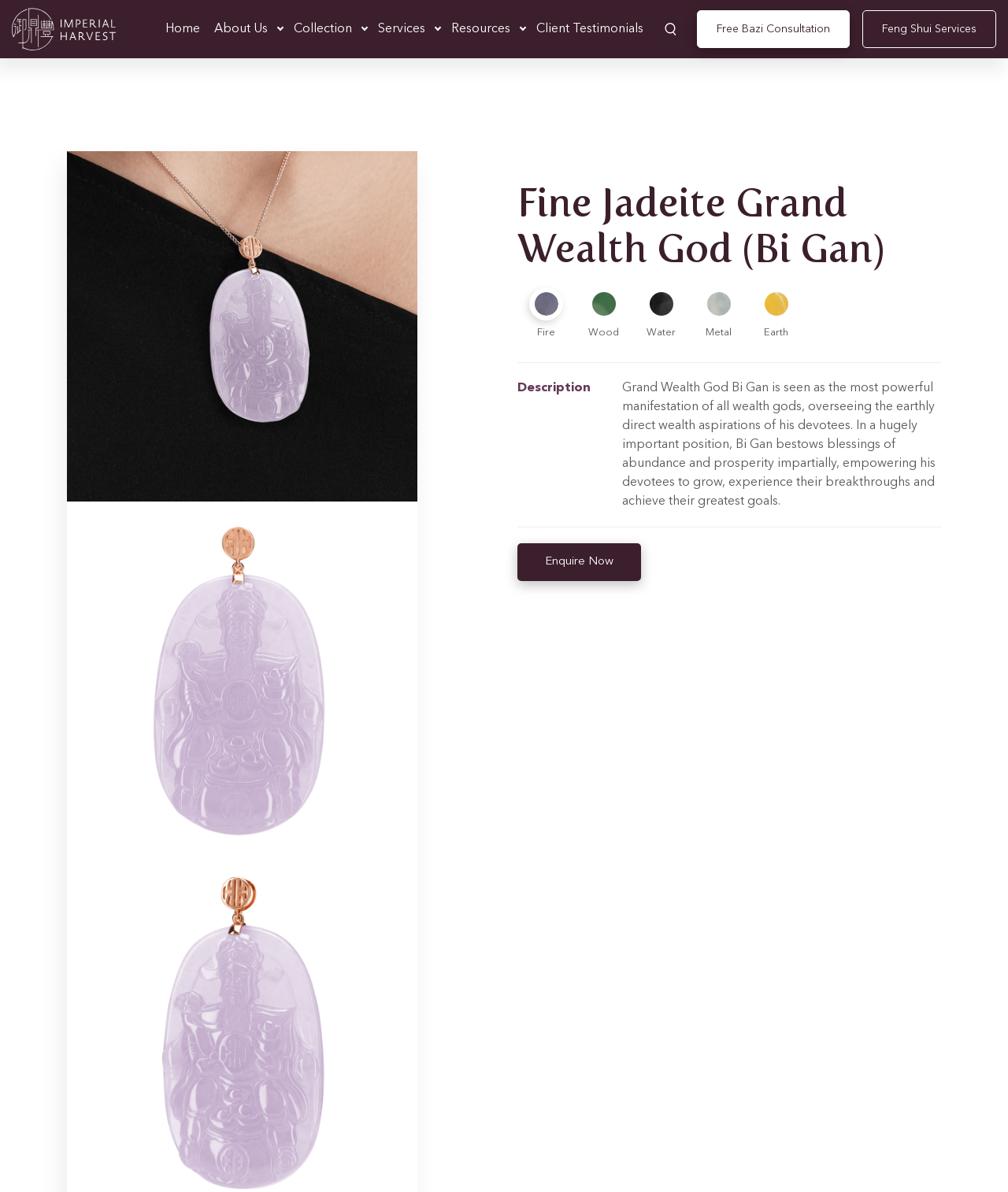What is the position of the 'Enquire Now' link?
Answer with a single word or short phrase according to what you see in the image.

Below the description